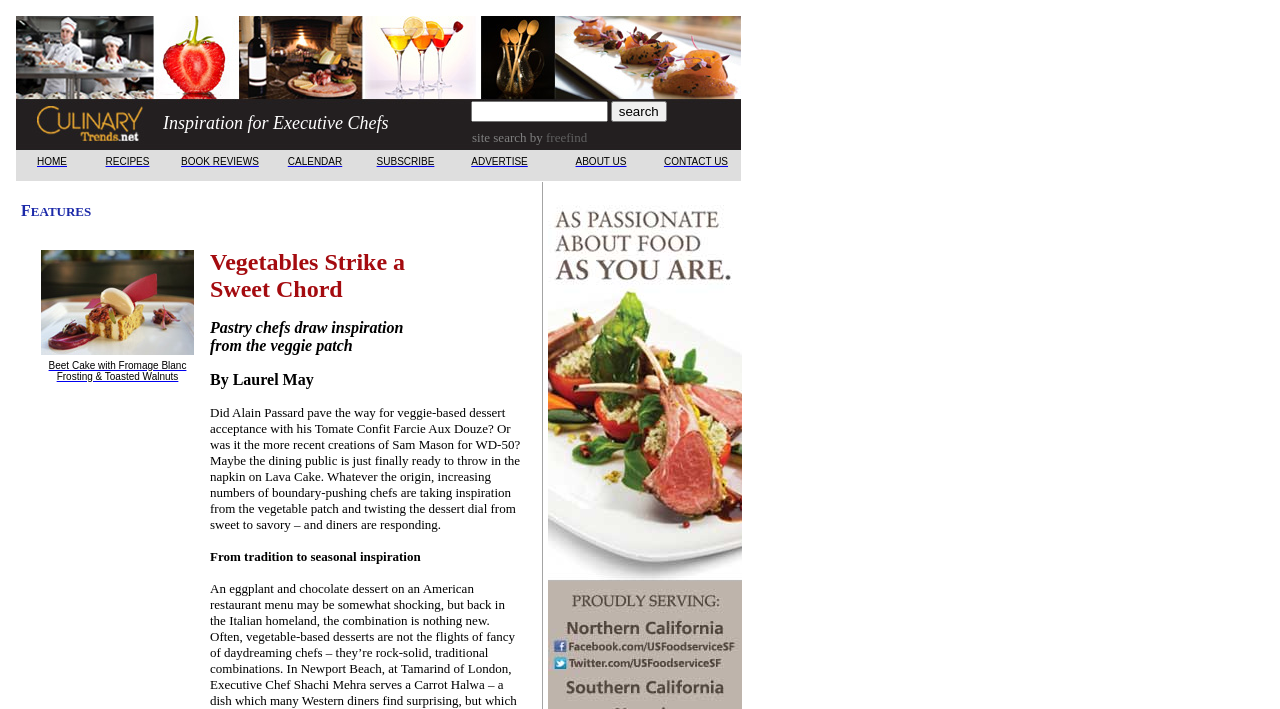What is the title of the first article?
Please look at the screenshot and answer in one word or a short phrase.

Vegetables Strike a